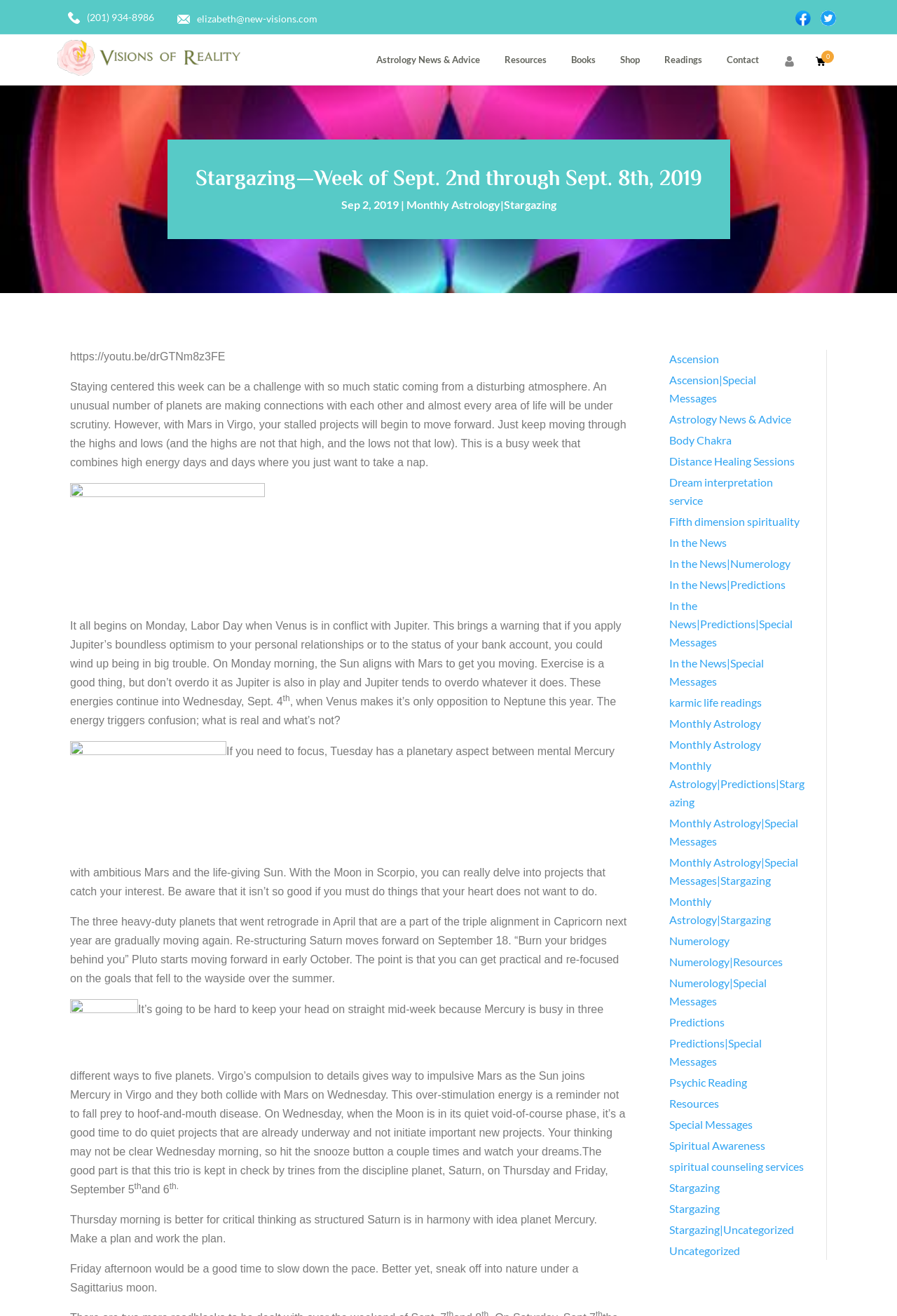Highlight the bounding box coordinates of the element that should be clicked to carry out the following instruction: "Click on Nederlandse vertaling". The coordinates must be given as four float numbers ranging from 0 to 1, i.e., [left, top, right, bottom].

None